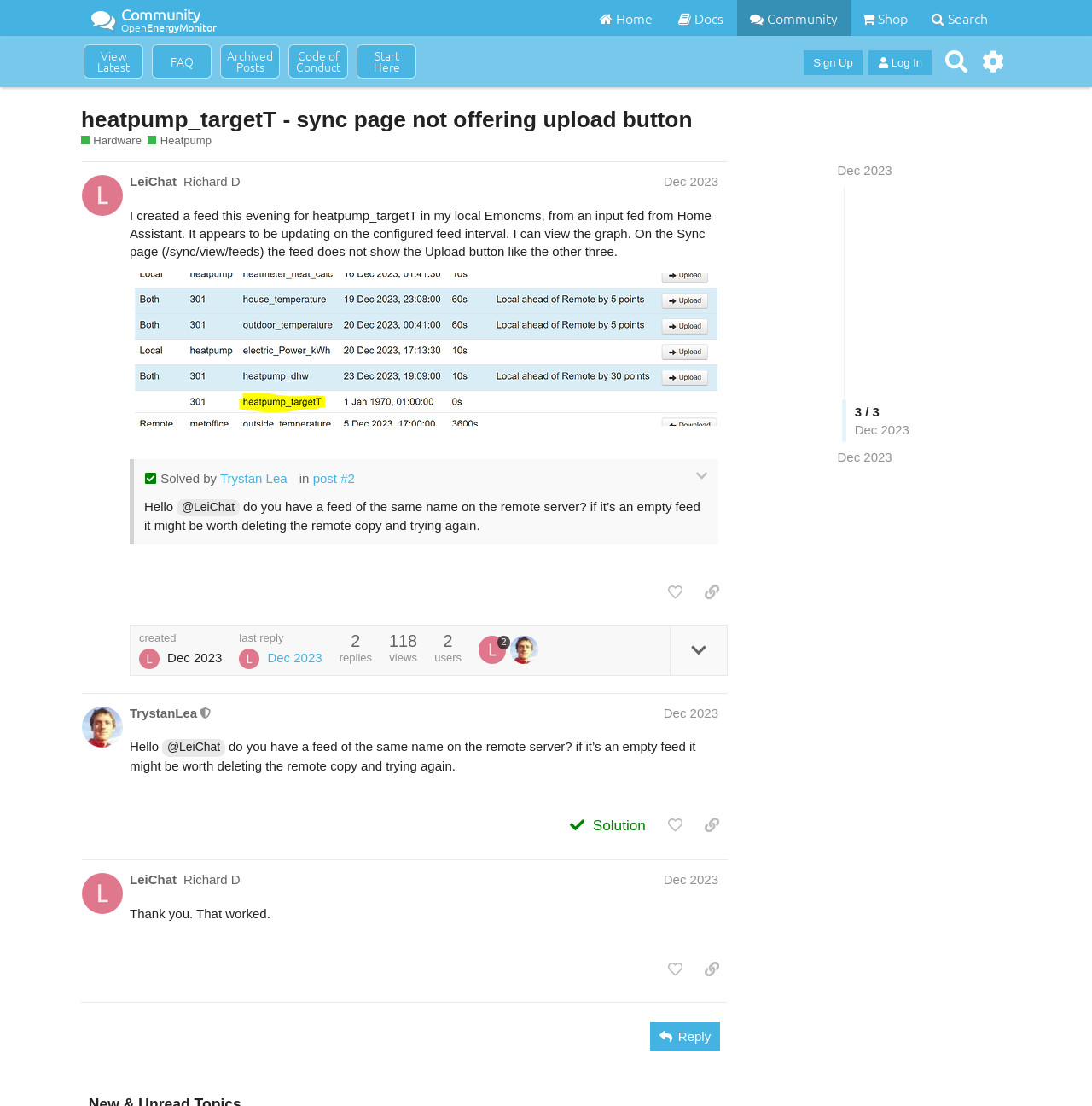Give a succinct answer to this question in a single word or phrase: 
What is the topic of the current thread?

heatpump_targetT - sync page not offering upload button